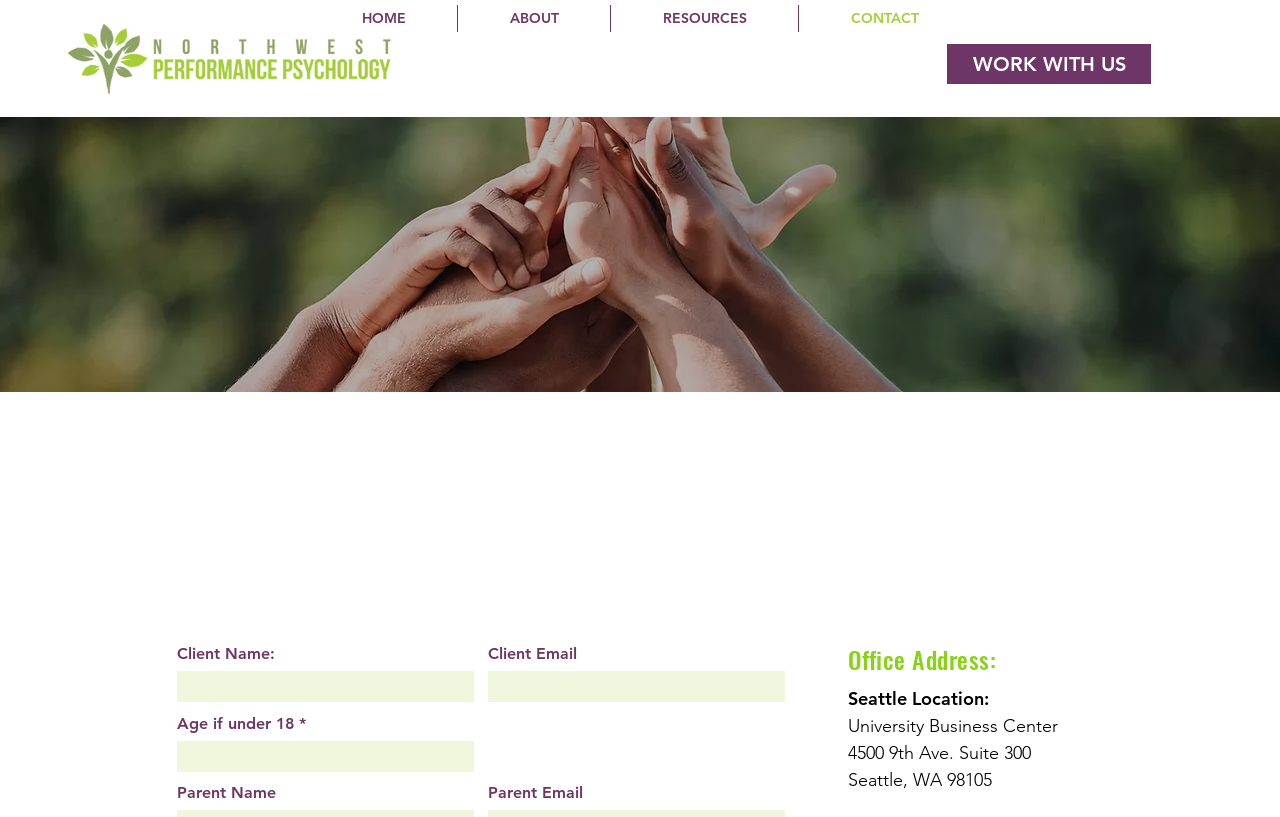What is the name of the sport psychologist?
Based on the visual, give a brief answer using one word or a short phrase.

Elizabeth Boyer